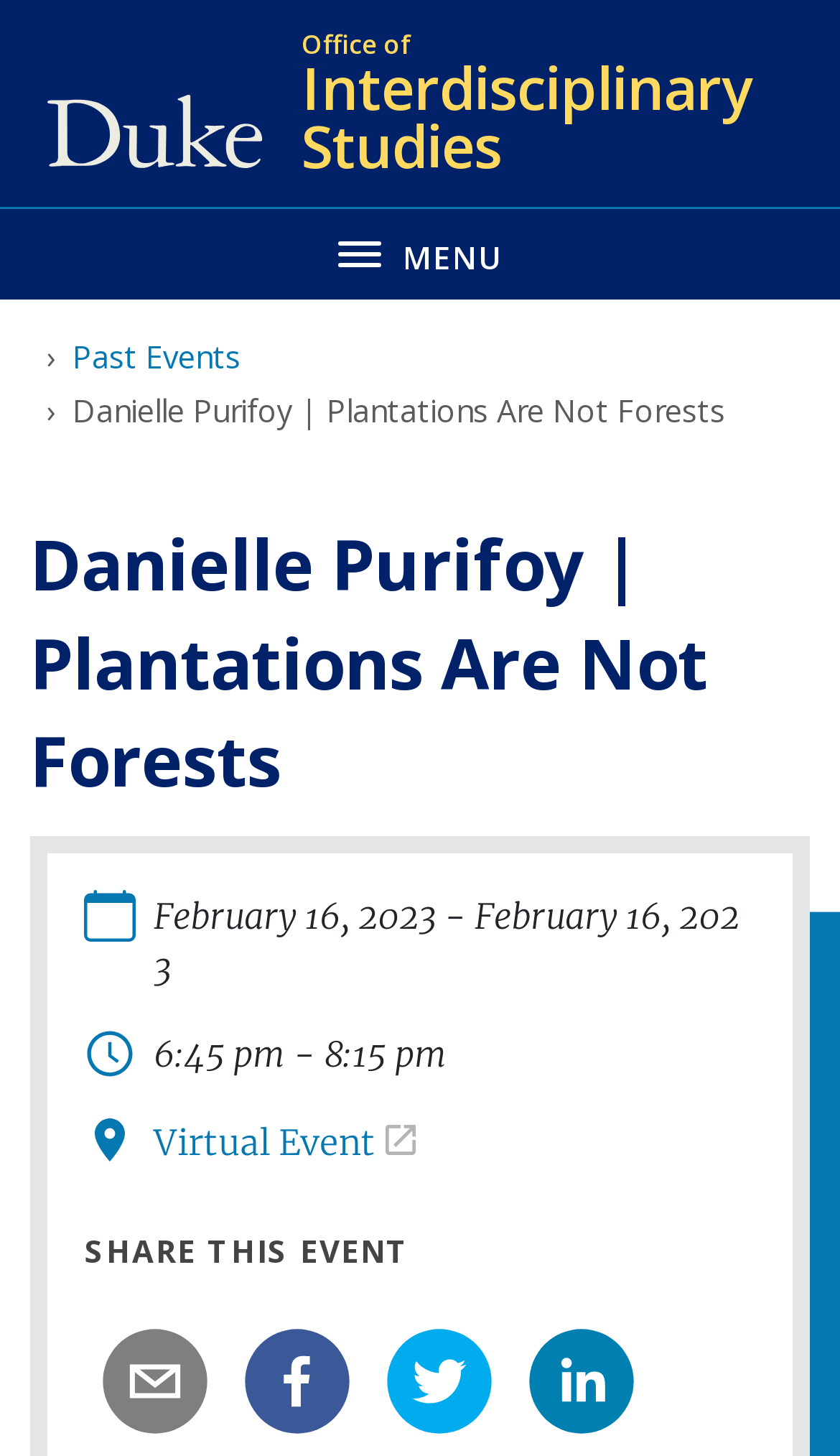Please find the bounding box coordinates of the element's region to be clicked to carry out this instruction: "Click the Virtual Event link".

[0.183, 0.766, 0.9, 0.806]